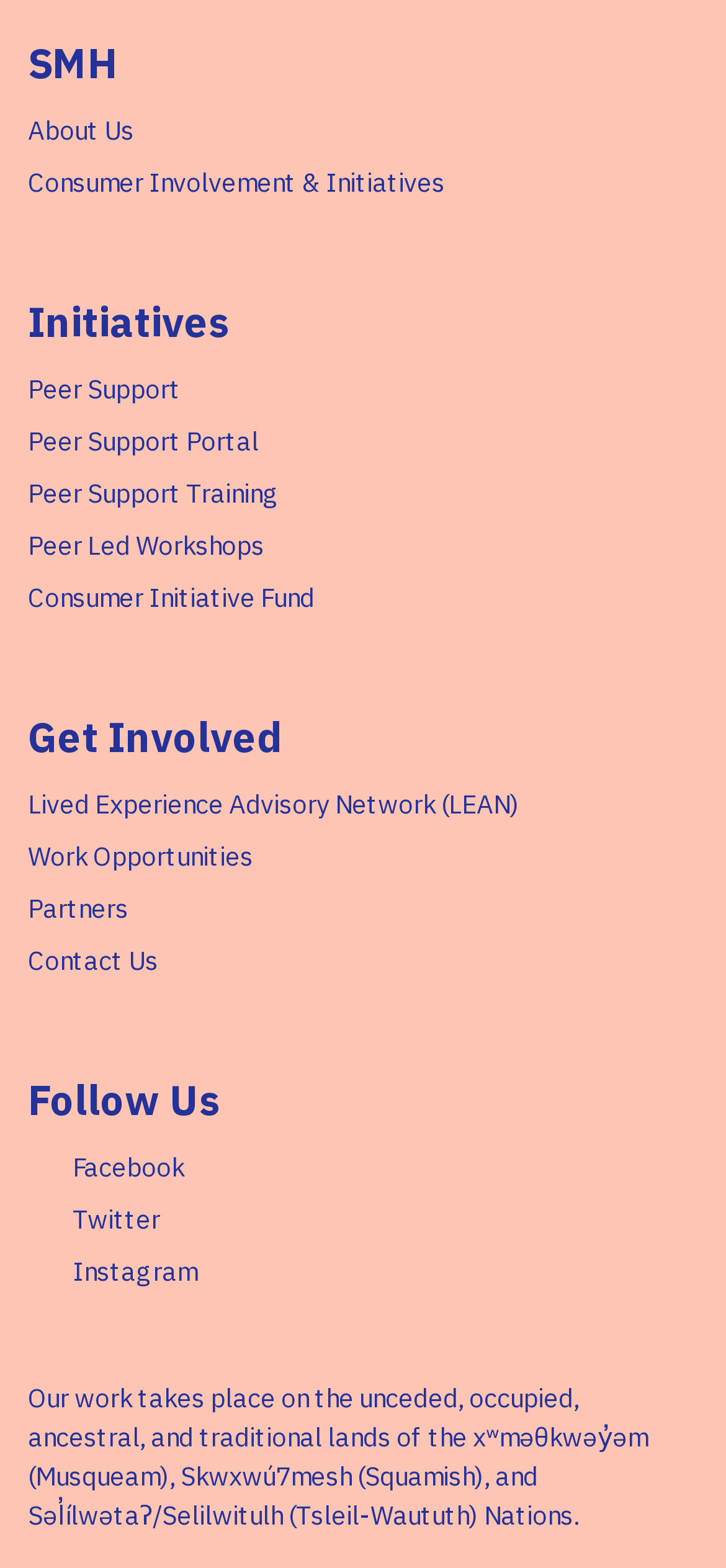How many social media platforms are listed?
Your answer should be a single word or phrase derived from the screenshot.

3